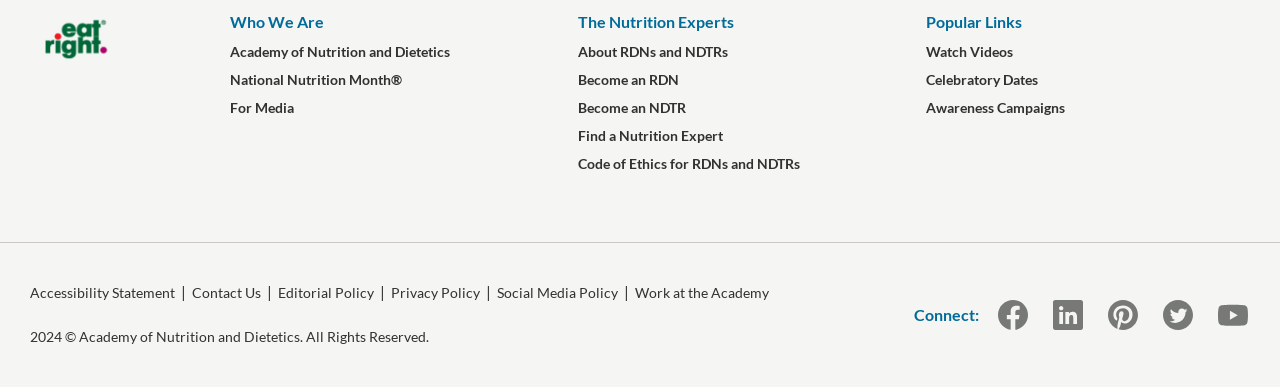Review the image closely and give a comprehensive answer to the question: What is the title of the second heading?

I looked at the heading elements in the webpage and found that the second heading is 'The Nutrition Experts', which is located below the 'Who We Are' heading.